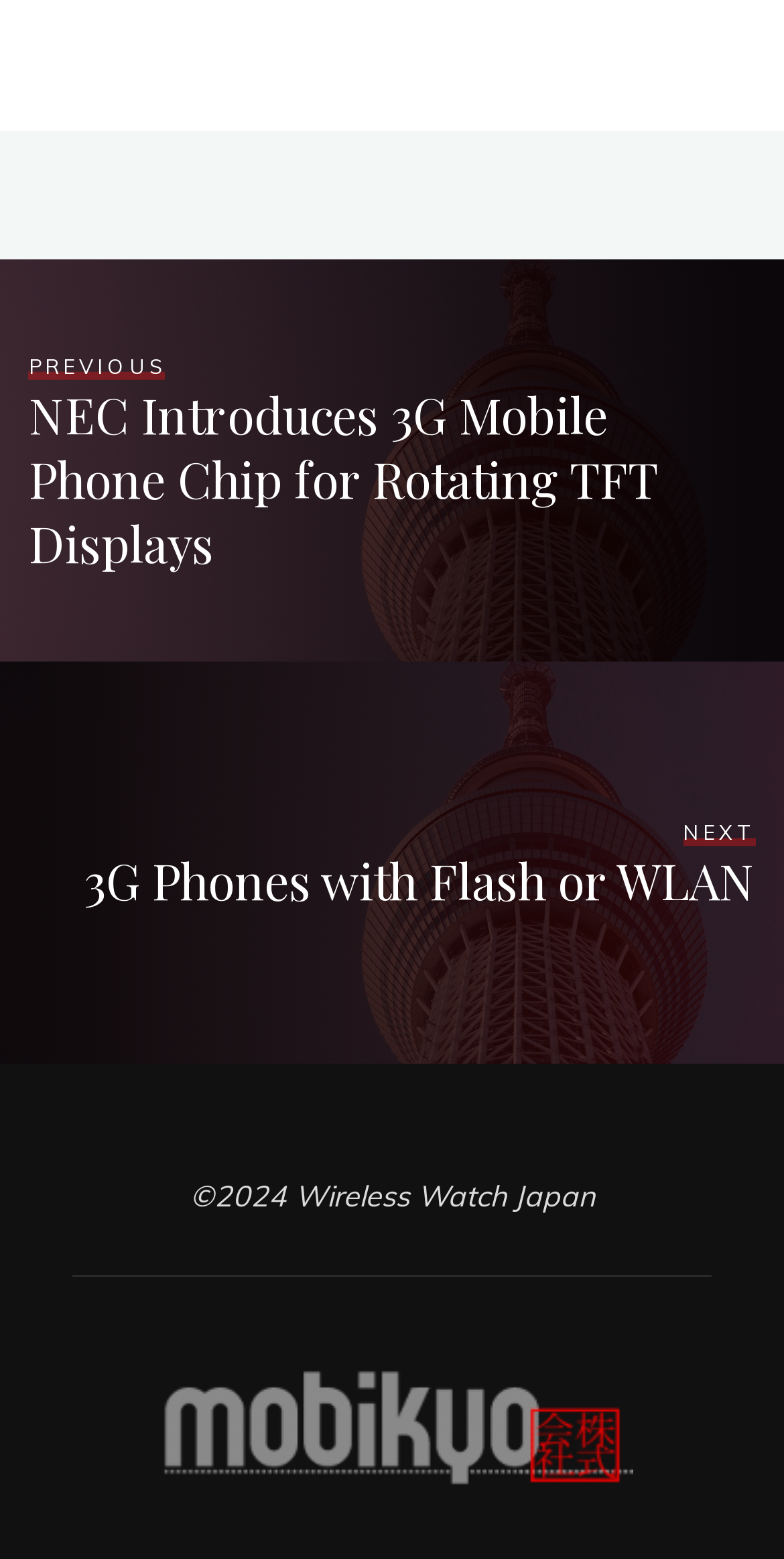Please answer the following question using a single word or phrase: 
How many links are present on the webpage?

3